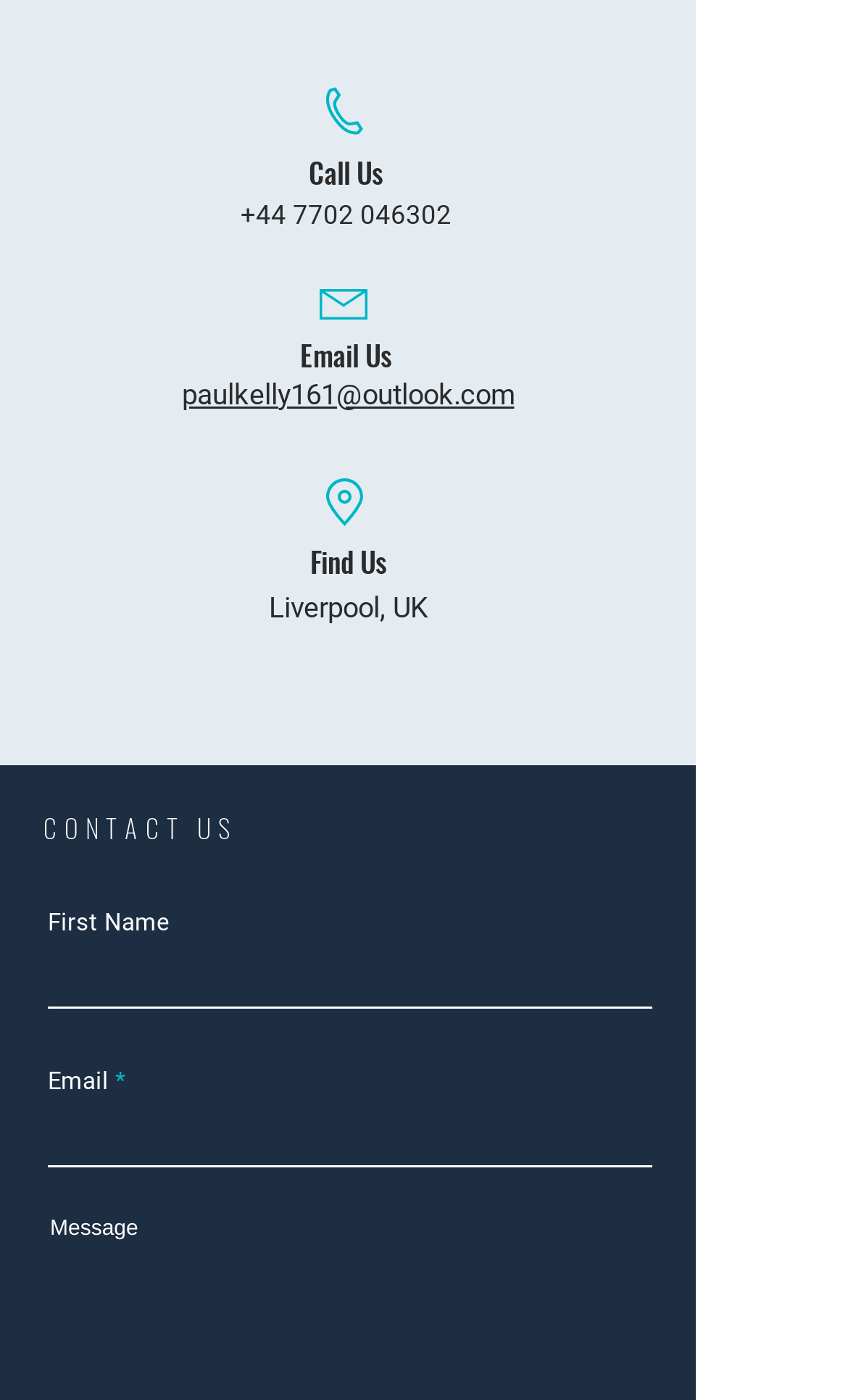Where is the location? Based on the screenshot, please respond with a single word or phrase.

Liverpool, UK